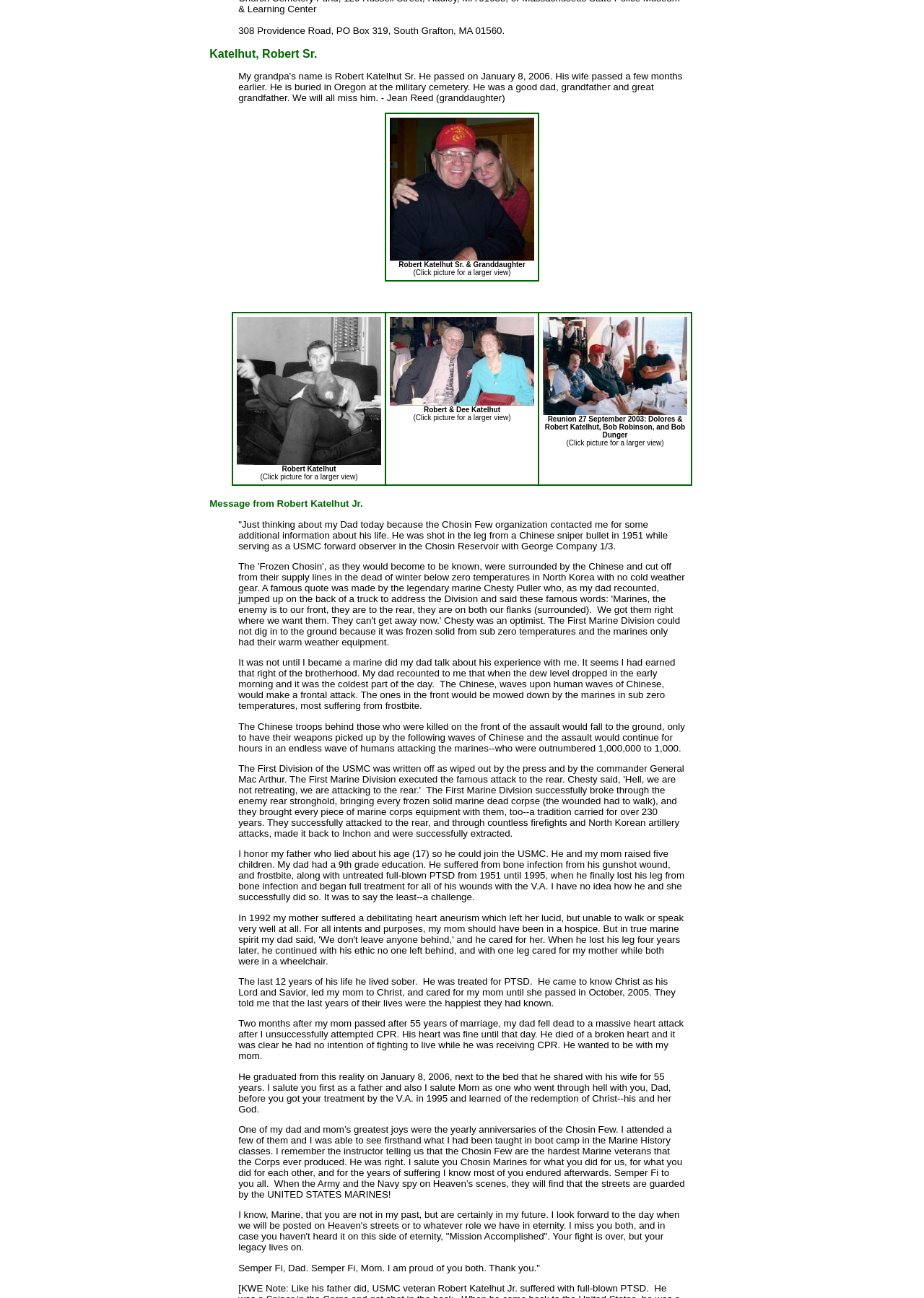Identify the bounding box of the UI component described as: "parent_node: Robert Katelhut".

[0.256, 0.351, 0.412, 0.36]